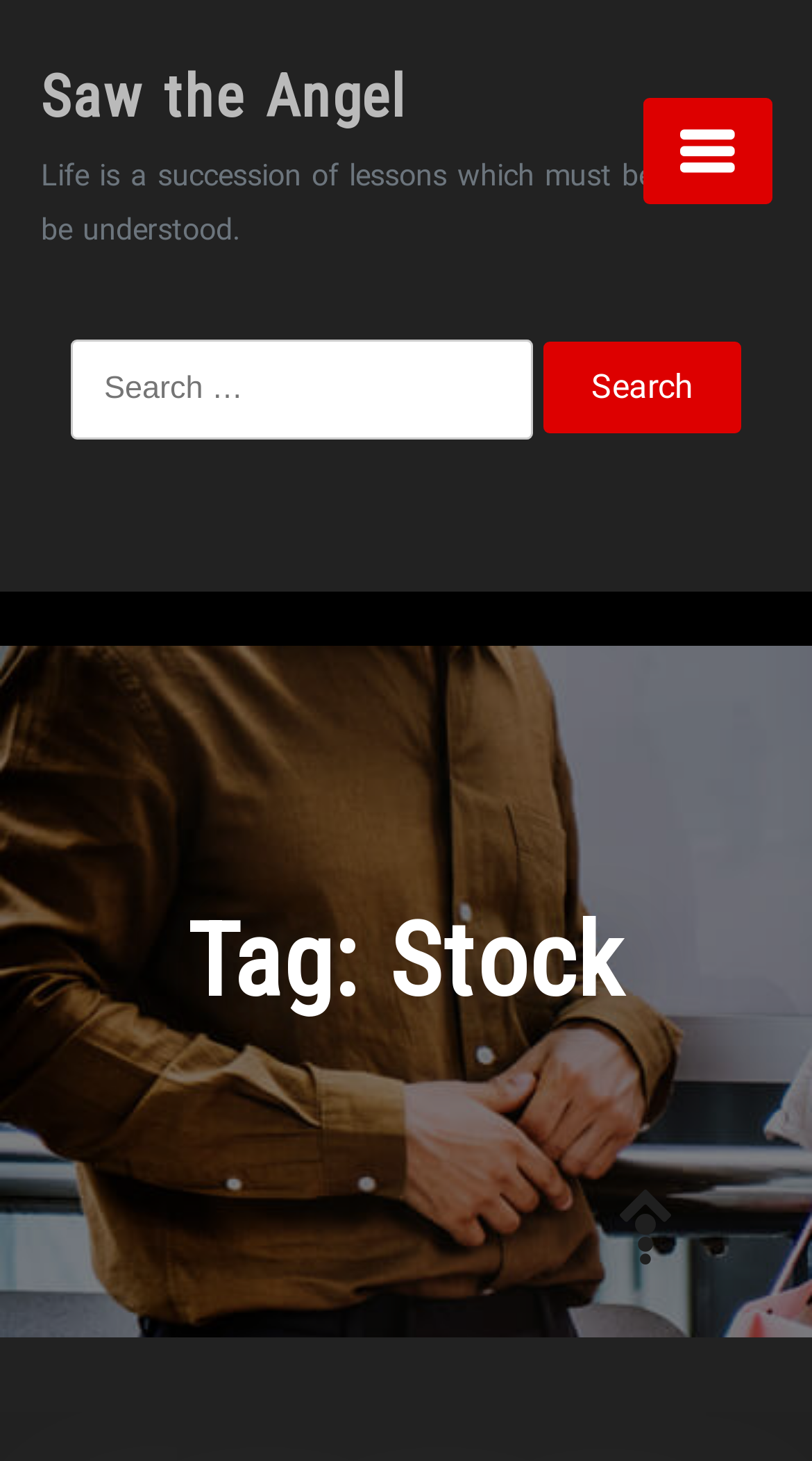Utilize the details in the image to thoroughly answer the following question: What is the purpose of the button with the search icon?

I inferred the purpose of the button by looking at its position and context. It is located next to a search box with the text 'Search for:' and has a search icon (). This suggests that the button is used to initiate a search.